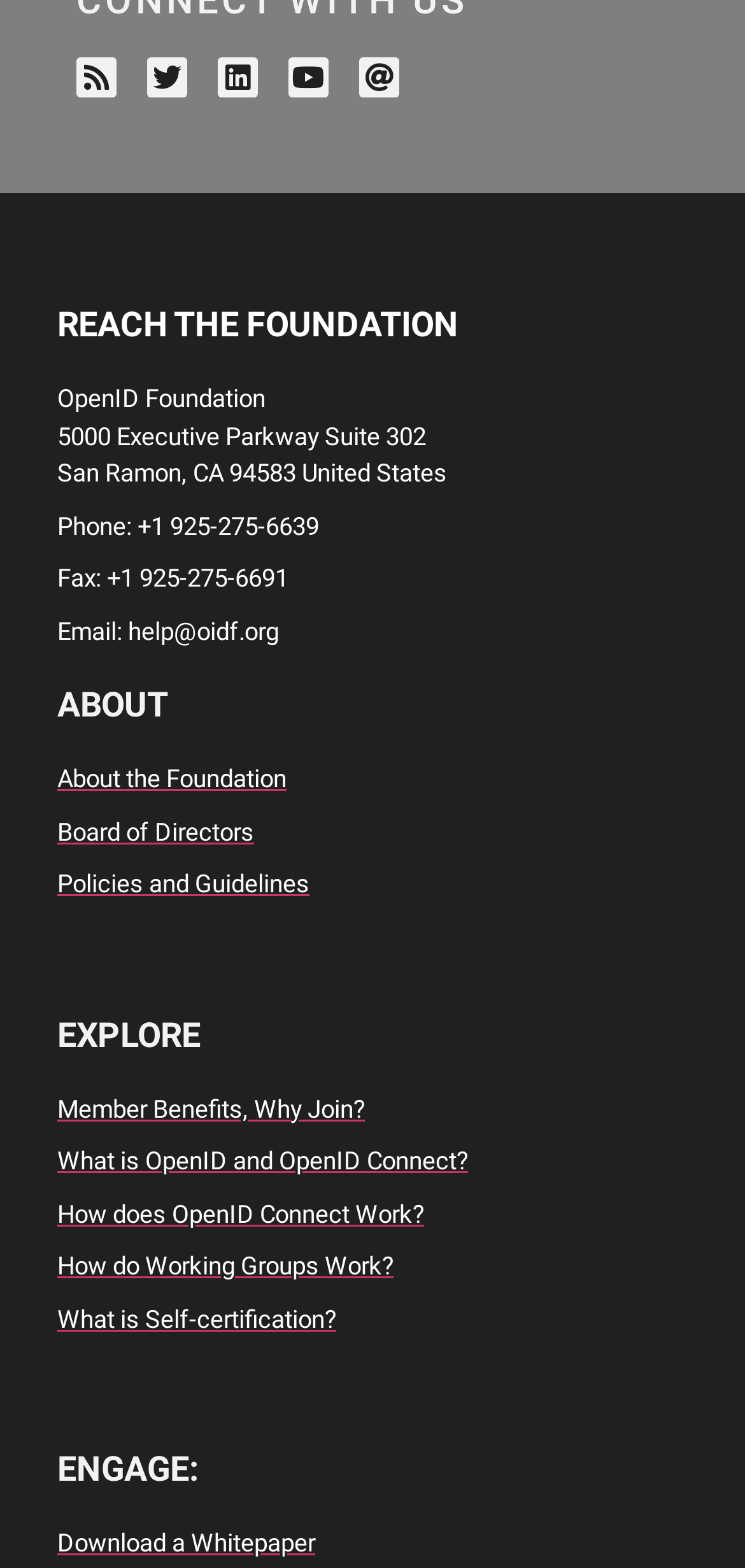Please identify the bounding box coordinates of the element I should click to complete this instruction: 'Read about the policies and guidelines of the OpenID Foundation'. The coordinates should be given as four float numbers between 0 and 1, like this: [left, top, right, bottom].

[0.077, 0.552, 0.923, 0.576]